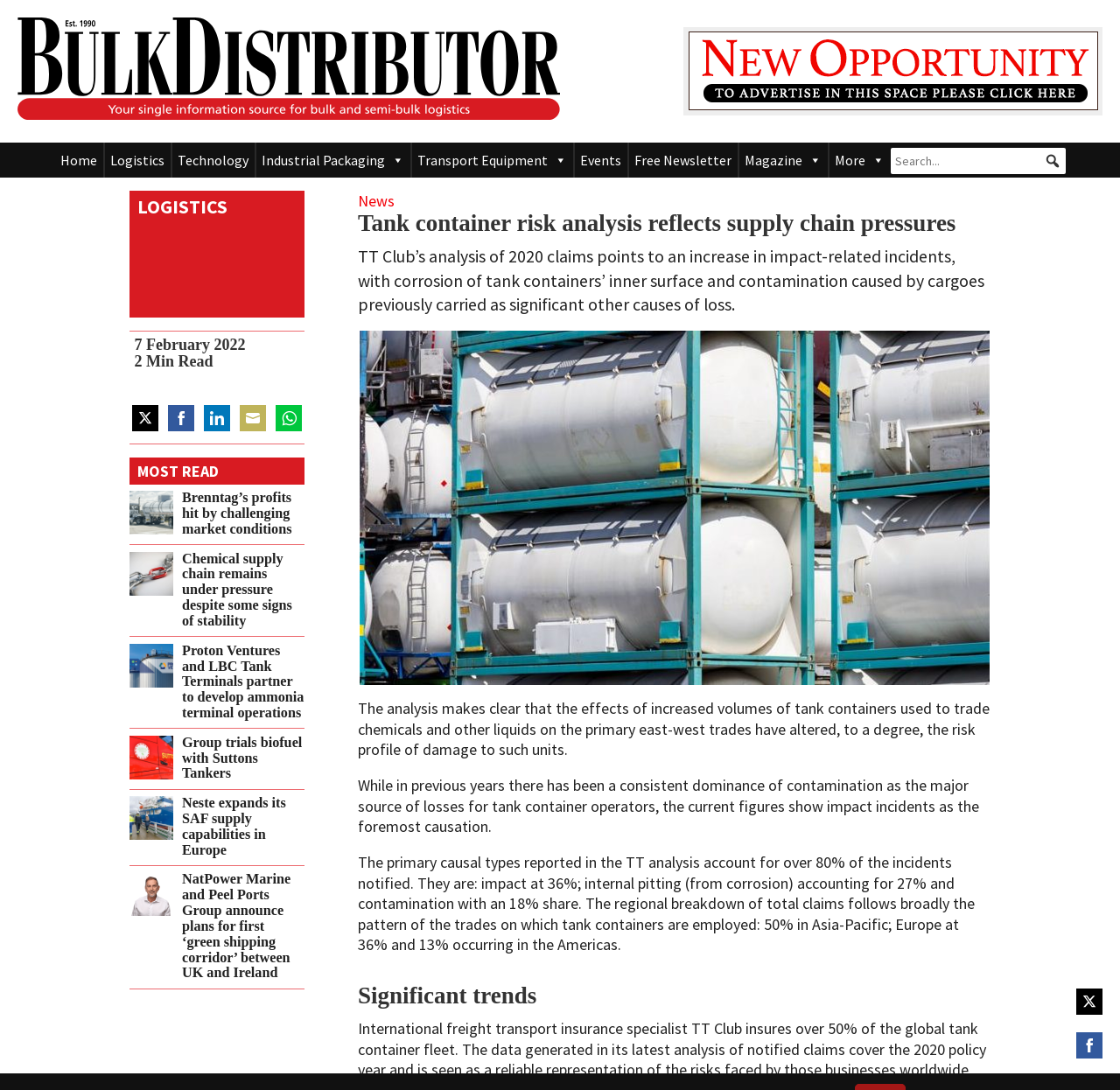Please locate the bounding box coordinates of the element that should be clicked to achieve the given instruction: "Read more about Tank container risk analysis".

[0.32, 0.194, 0.884, 0.217]